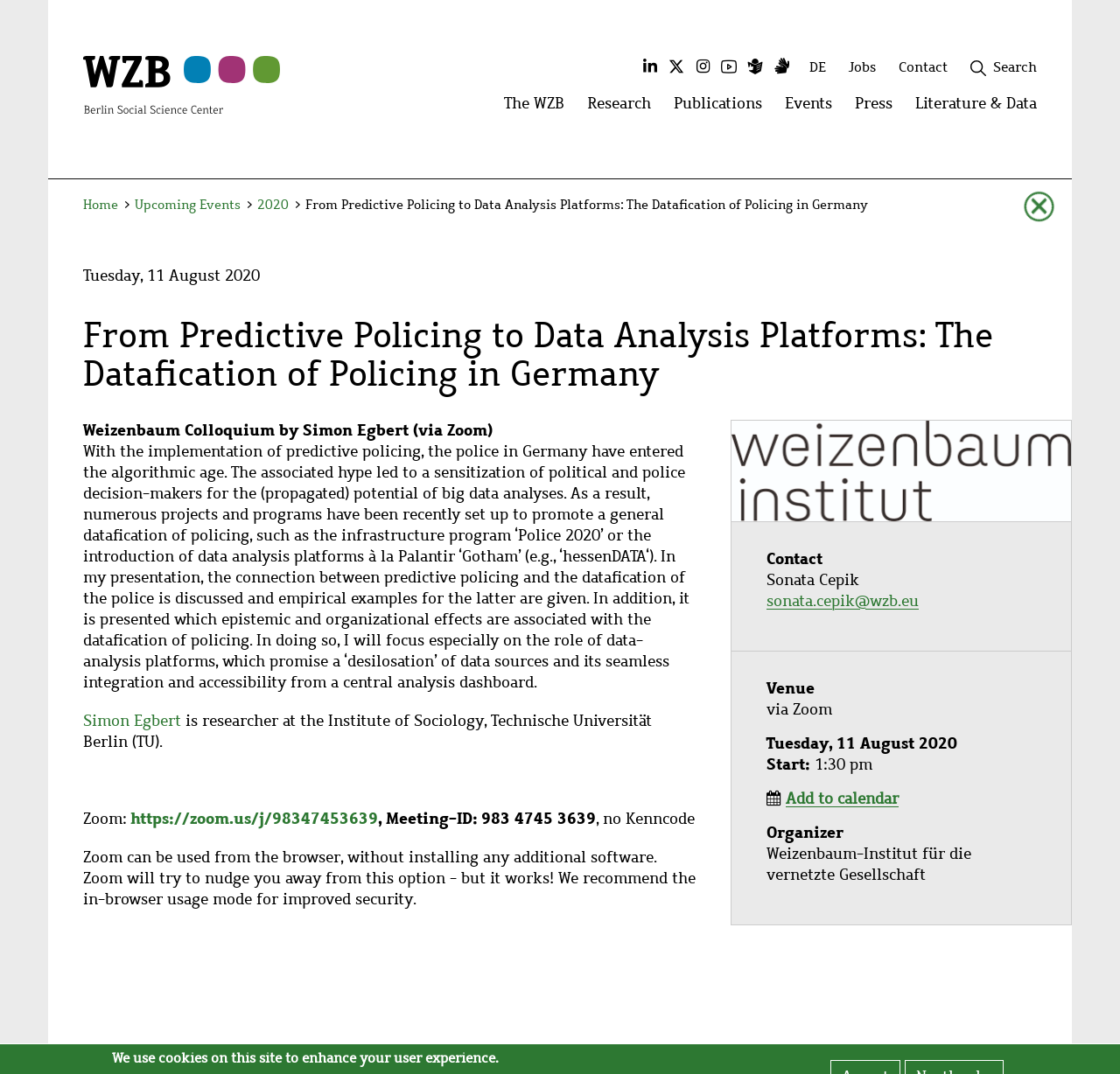Locate the bounding box coordinates of the segment that needs to be clicked to meet this instruction: "Click the 'Simon Egbert' link".

[0.074, 0.661, 0.162, 0.681]